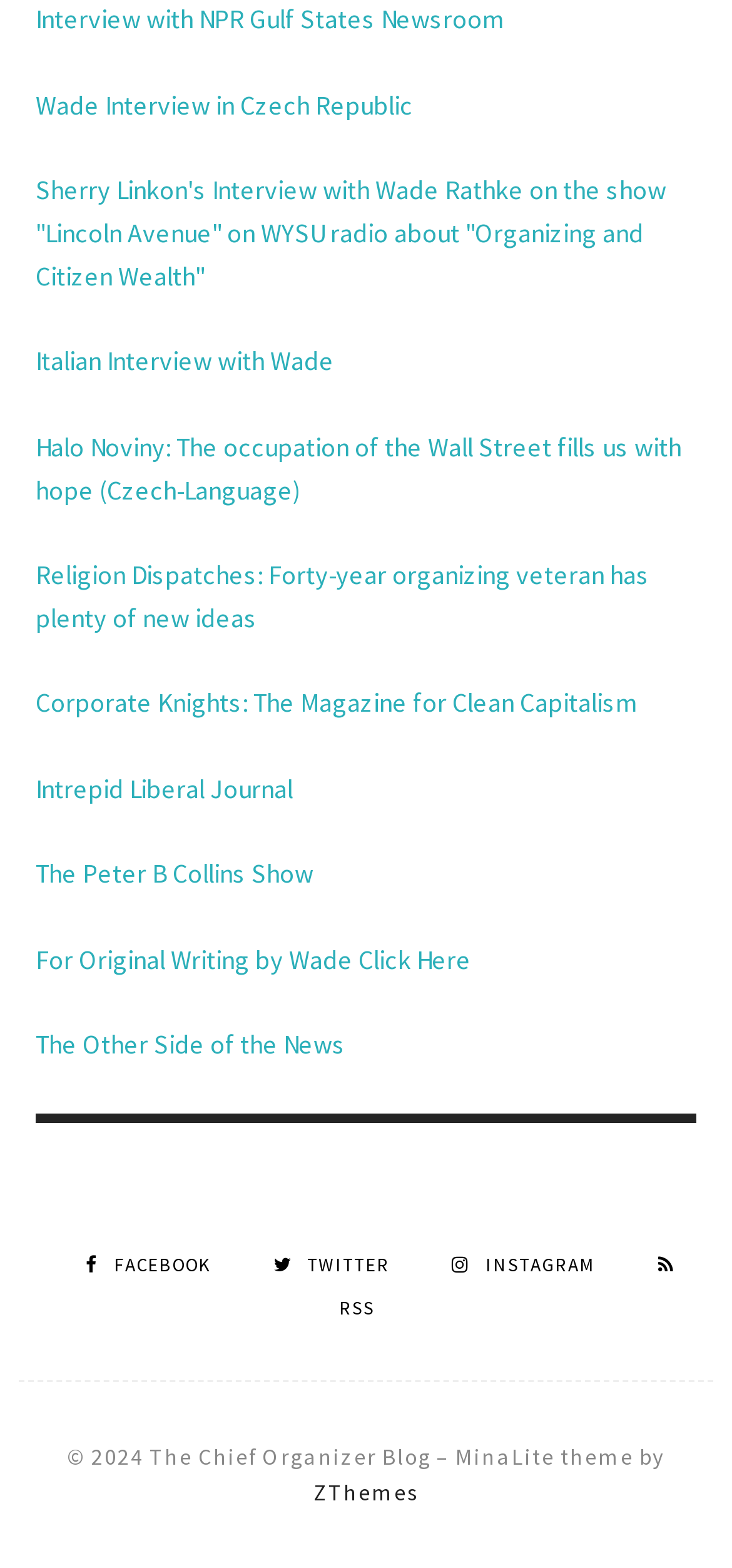Point out the bounding box coordinates of the section to click in order to follow this instruction: "Click the link to Wade Rathke's interview with NPR Gulf States Newsroom".

[0.049, 0.001, 0.687, 0.023]